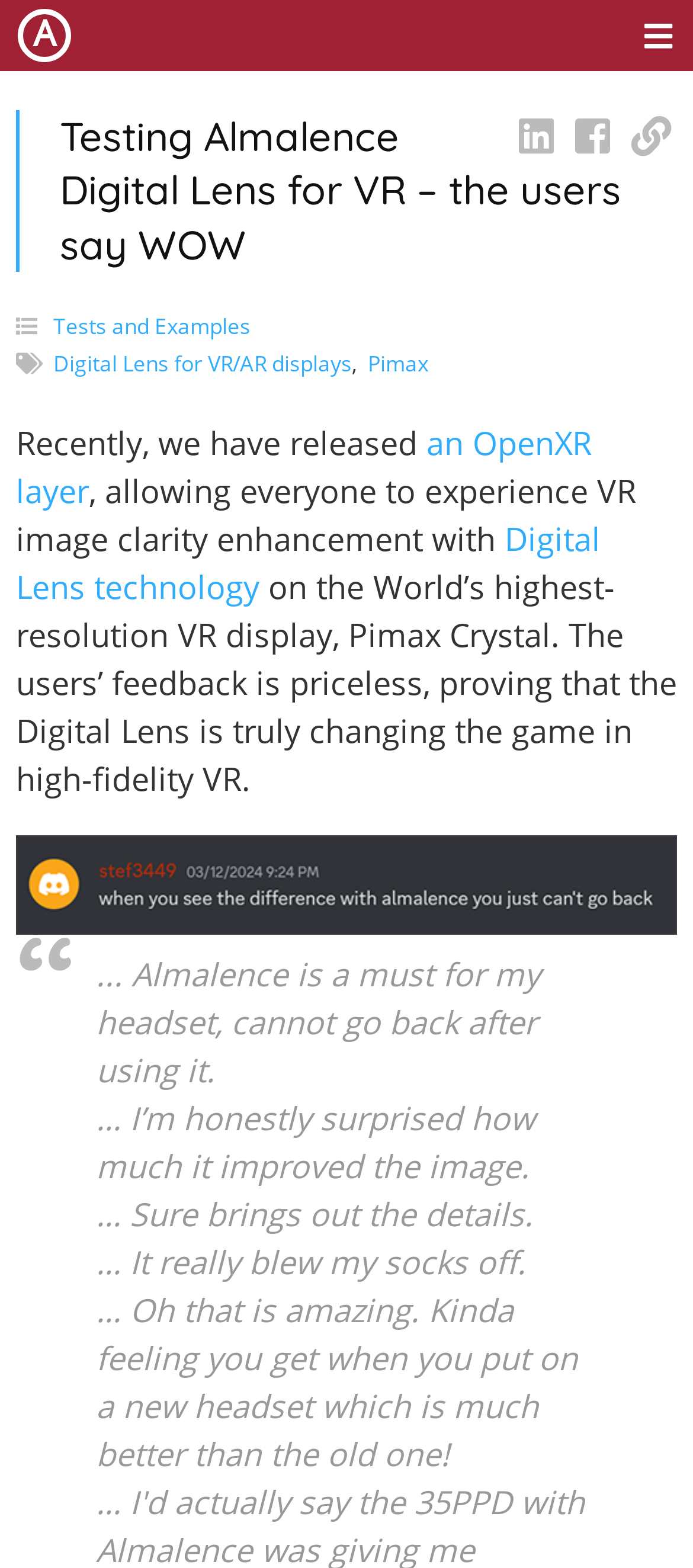How do users feel about the Digital Lens technology?
Please respond to the question with as much detail as possible.

The webpage features several user testimonials that express strong positive sentiments about the Digital Lens technology, with users stating that it has greatly improved their VR experience and that they cannot go back to using their headset without it.